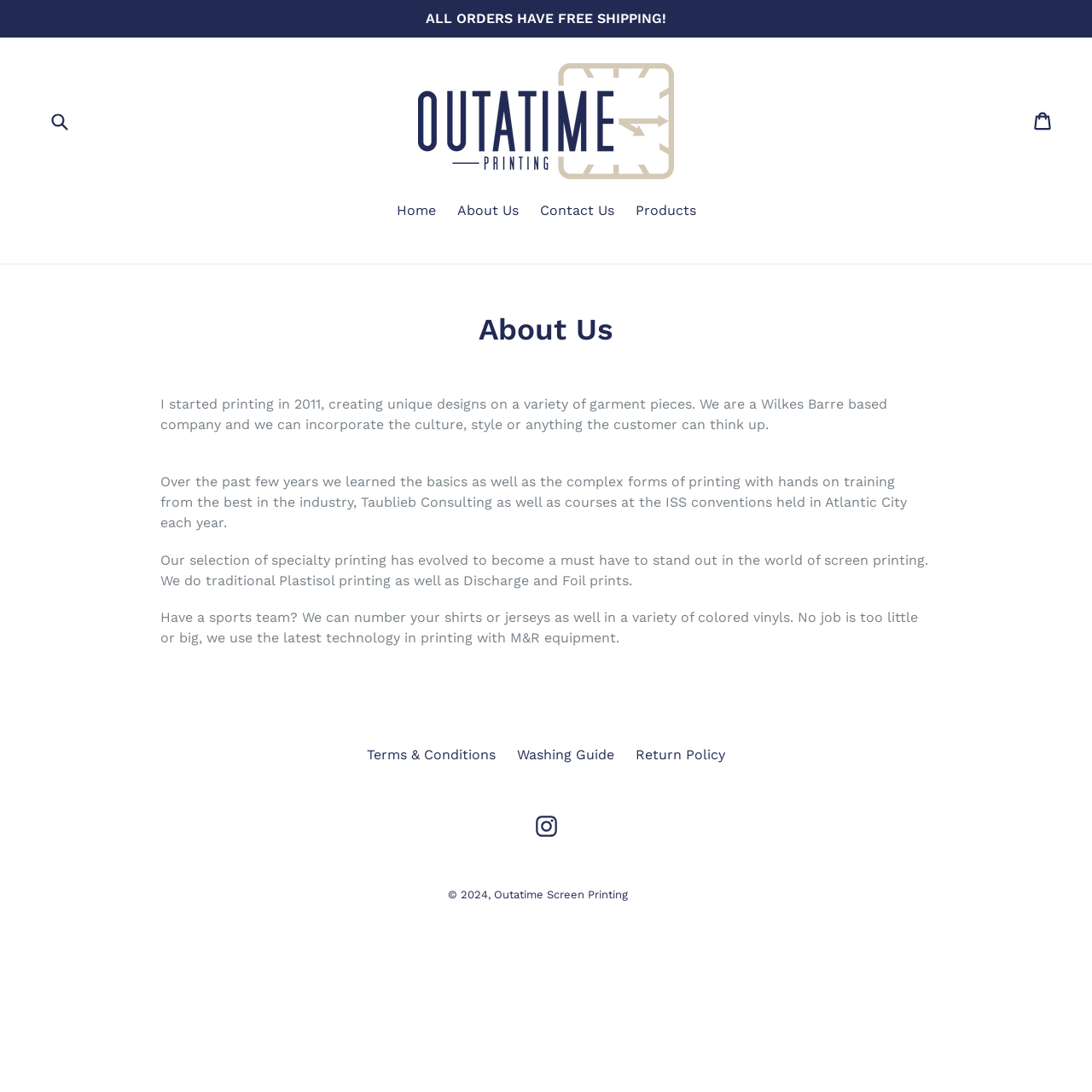What is the location of Outatime?
Using the image as a reference, answer with just one word or a short phrase.

Wilkes Barre